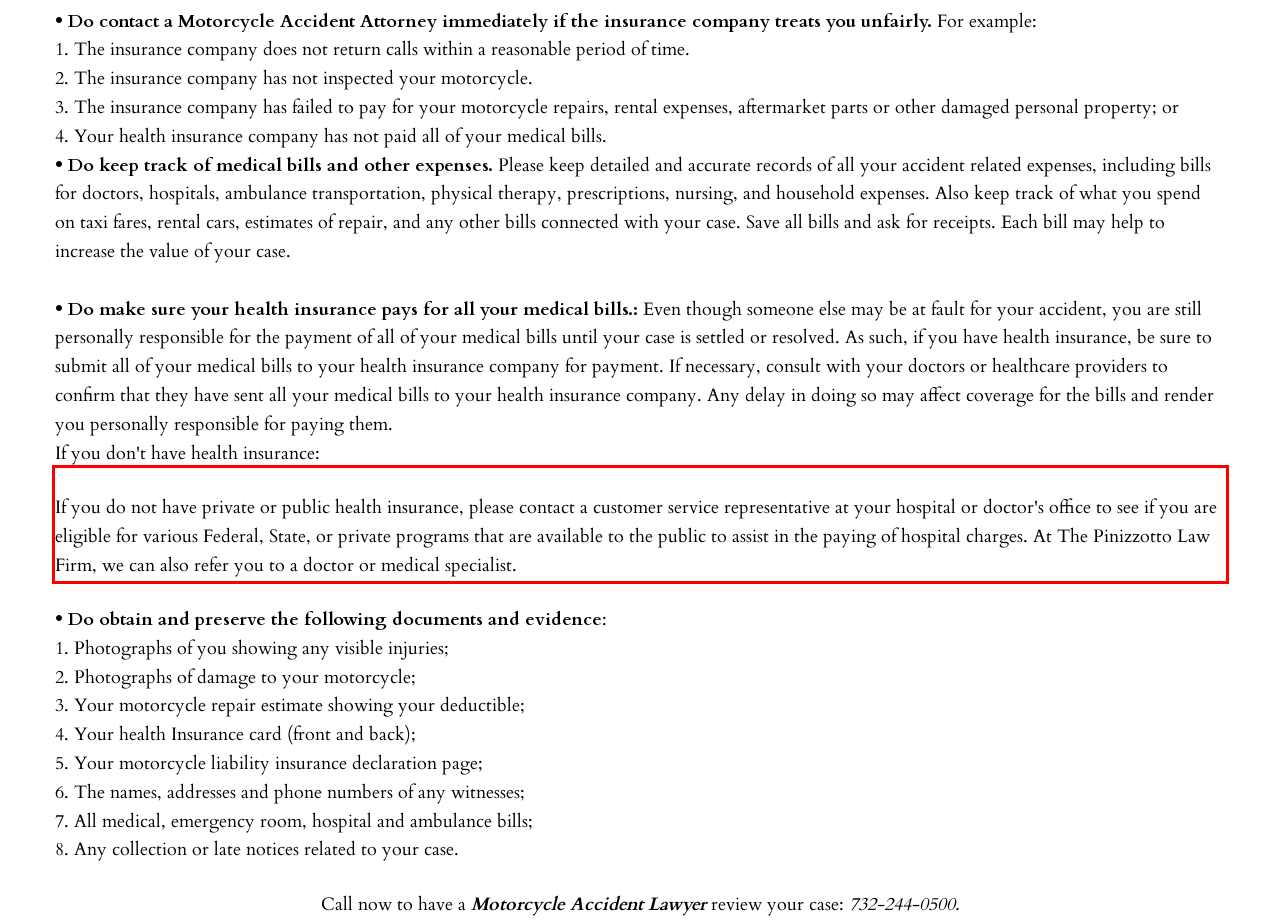Within the screenshot of a webpage, identify the red bounding box and perform OCR to capture the text content it contains.

If you do not have private or public health insurance, please contact a customer service representative at your hospital or doctor's office to see if you are eligible for various Federal, State, or private programs that are available to the public to assist in the paying of hospital charges. At The Pinizzotto Law Firm, we can also refer you to a doctor or medical specialist.